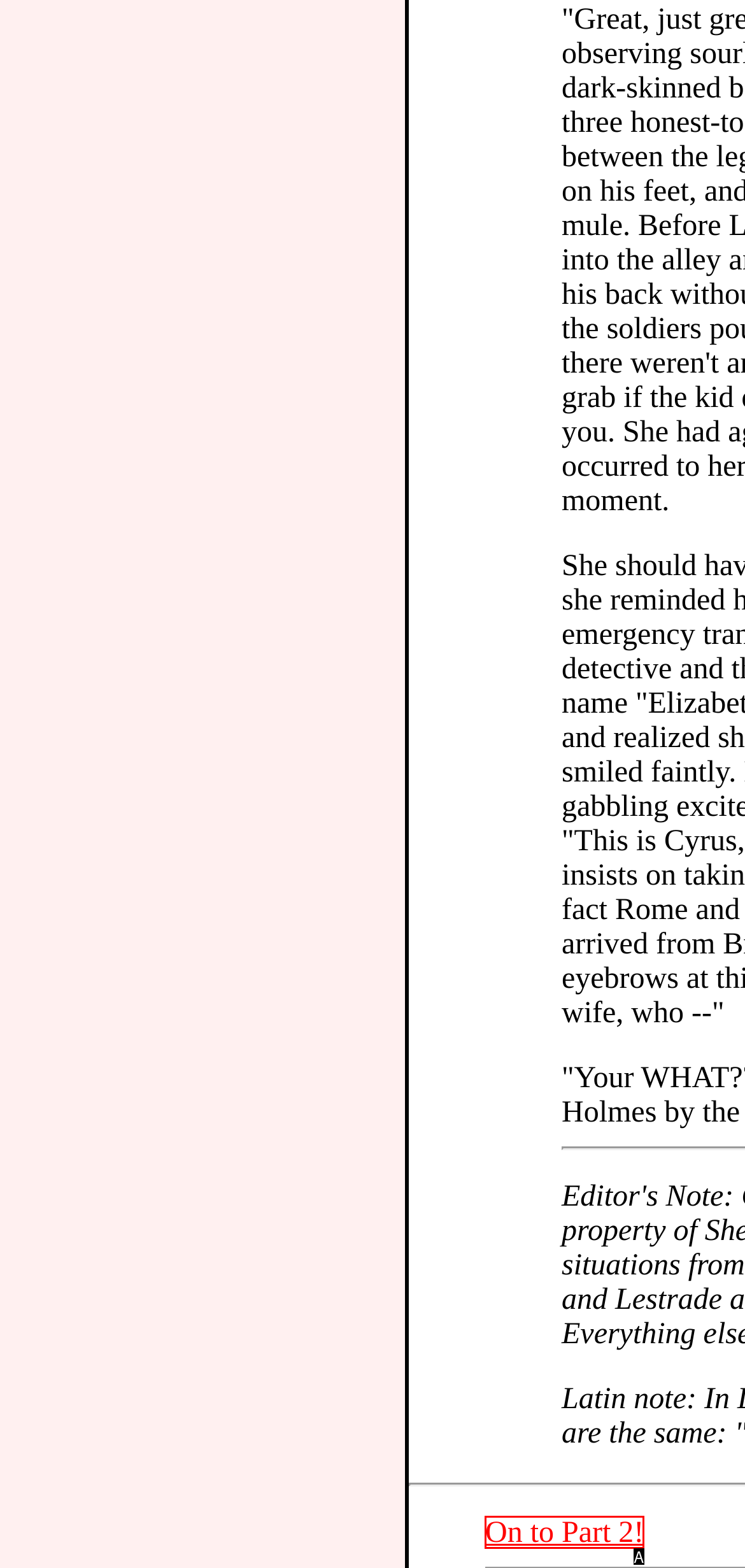Match the description: On to Part 2! to one of the options shown. Reply with the letter of the best match.

A